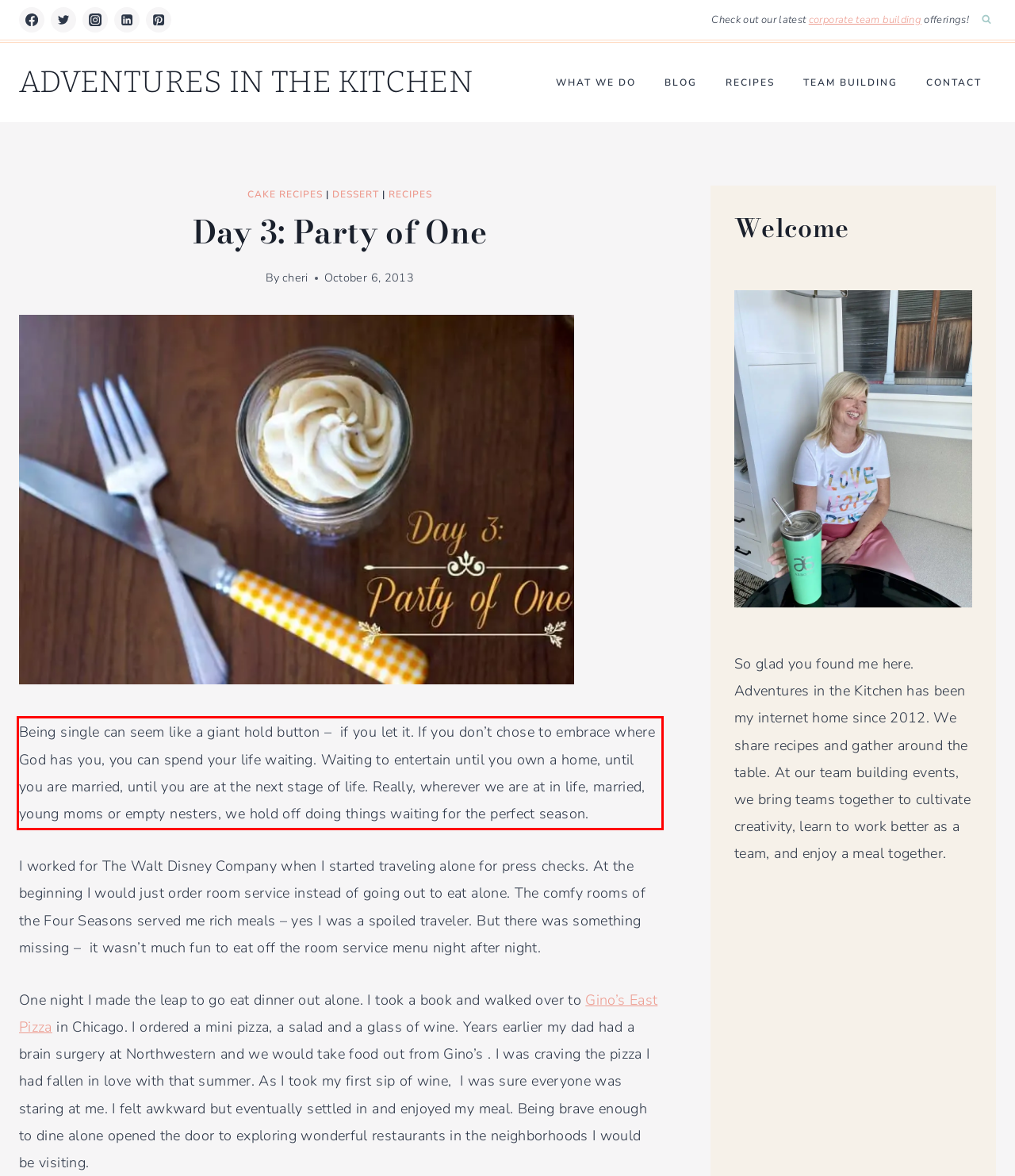There is a UI element on the webpage screenshot marked by a red bounding box. Extract and generate the text content from within this red box.

Being single can seem like a giant hold button – if you let it. If you don’t chose to embrace where God has you, you can spend your life waiting. Waiting to entertain until you own a home, until you are married, until you are at the next stage of life. Really, wherever we are at in life, married, young moms or empty nesters, we hold off doing things waiting for the perfect season.